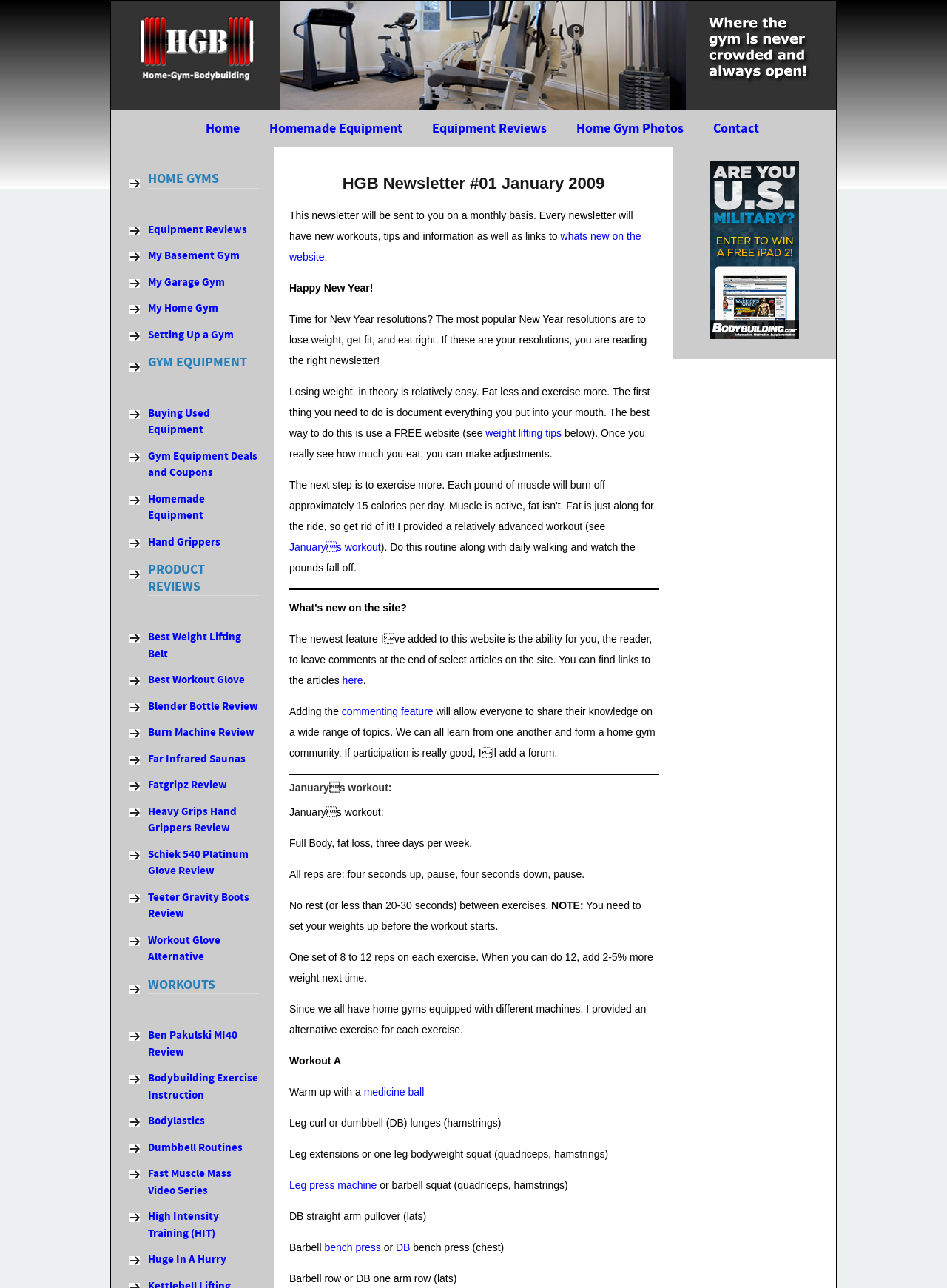Provide a one-word or brief phrase answer to the question:
What is the alternative exercise provided for each exercise in the workout routine?

Different machines